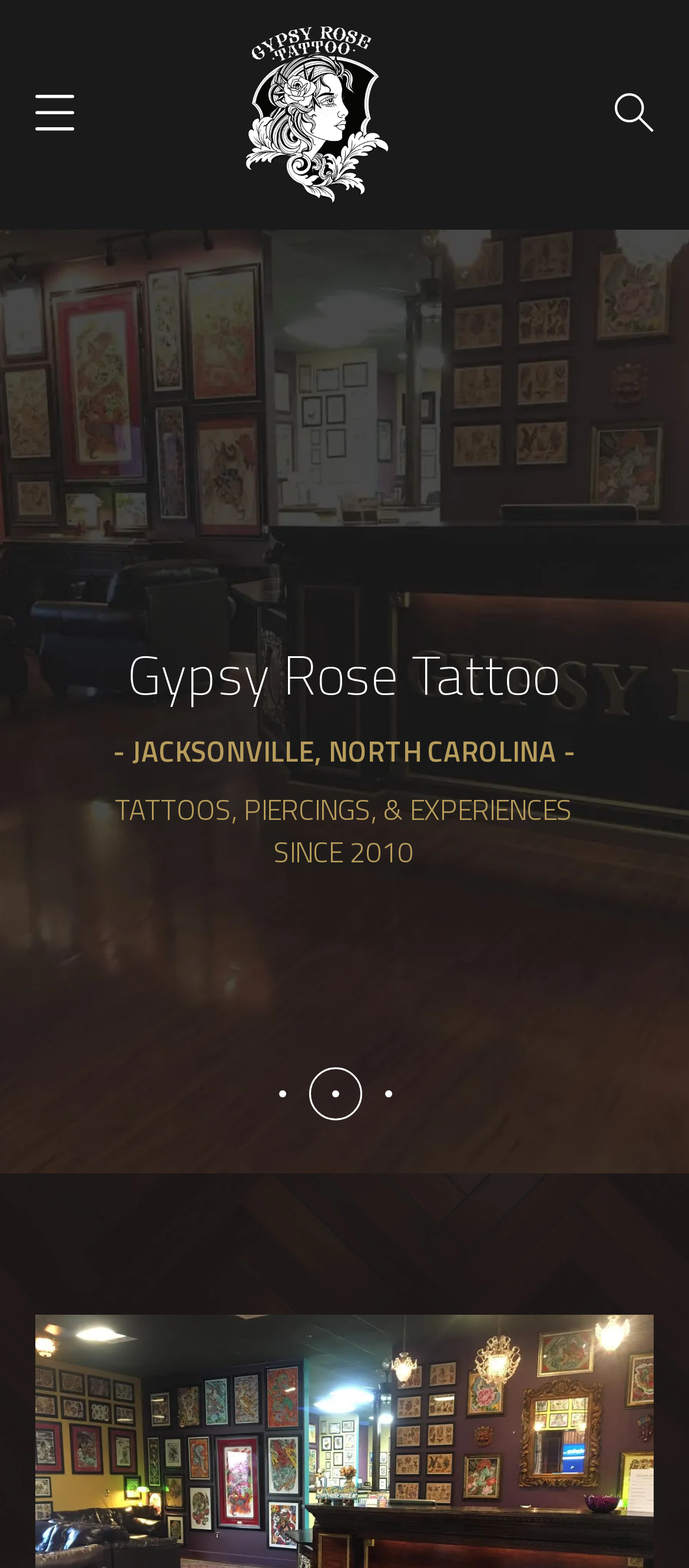Please extract the primary headline from the webpage.

Gypsy Rose Tattoo